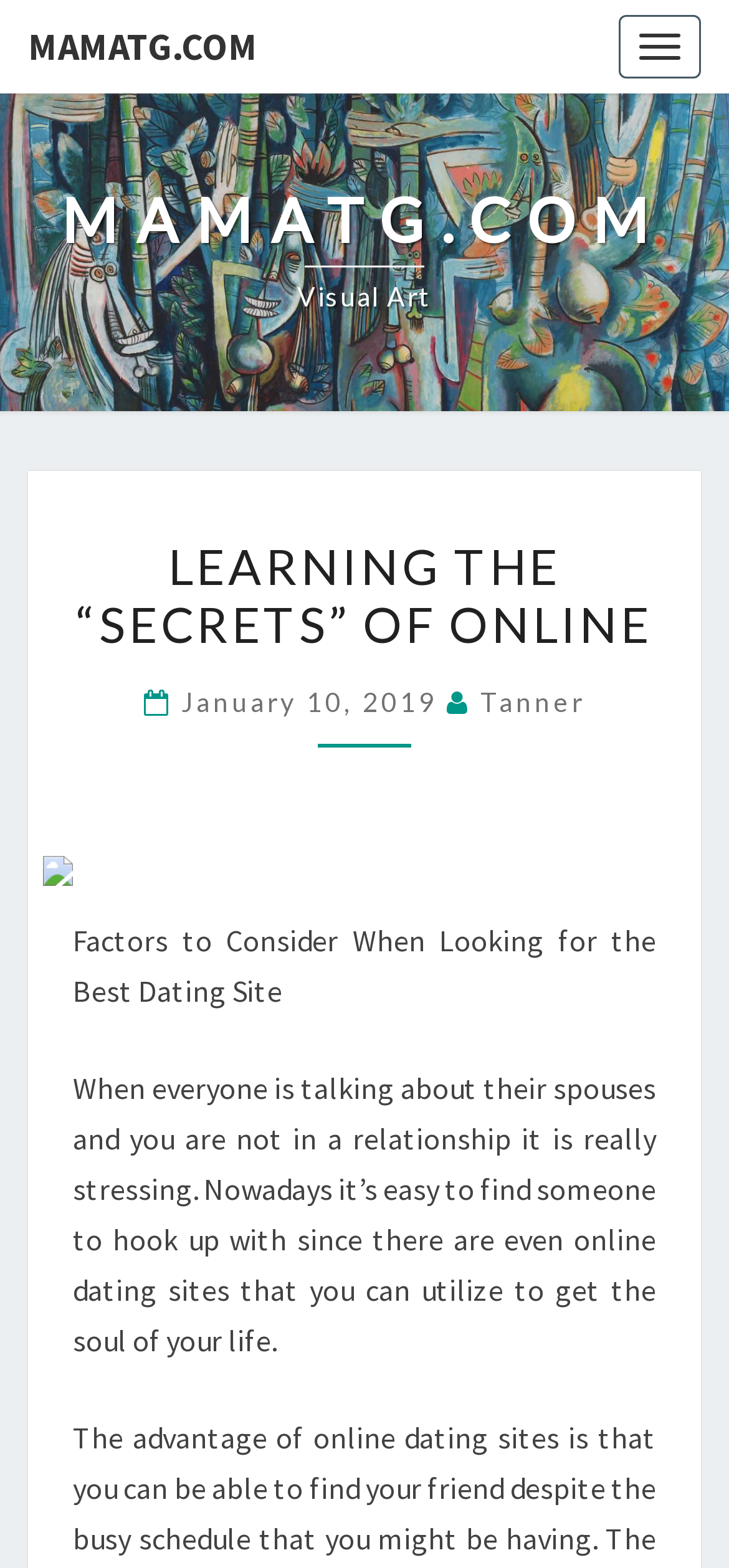Locate the UI element described as follows: "mamatg.com". Return the bounding box coordinates as four float numbers between 0 and 1 in the order [left, top, right, bottom].

[0.0, 0.0, 0.392, 0.06]